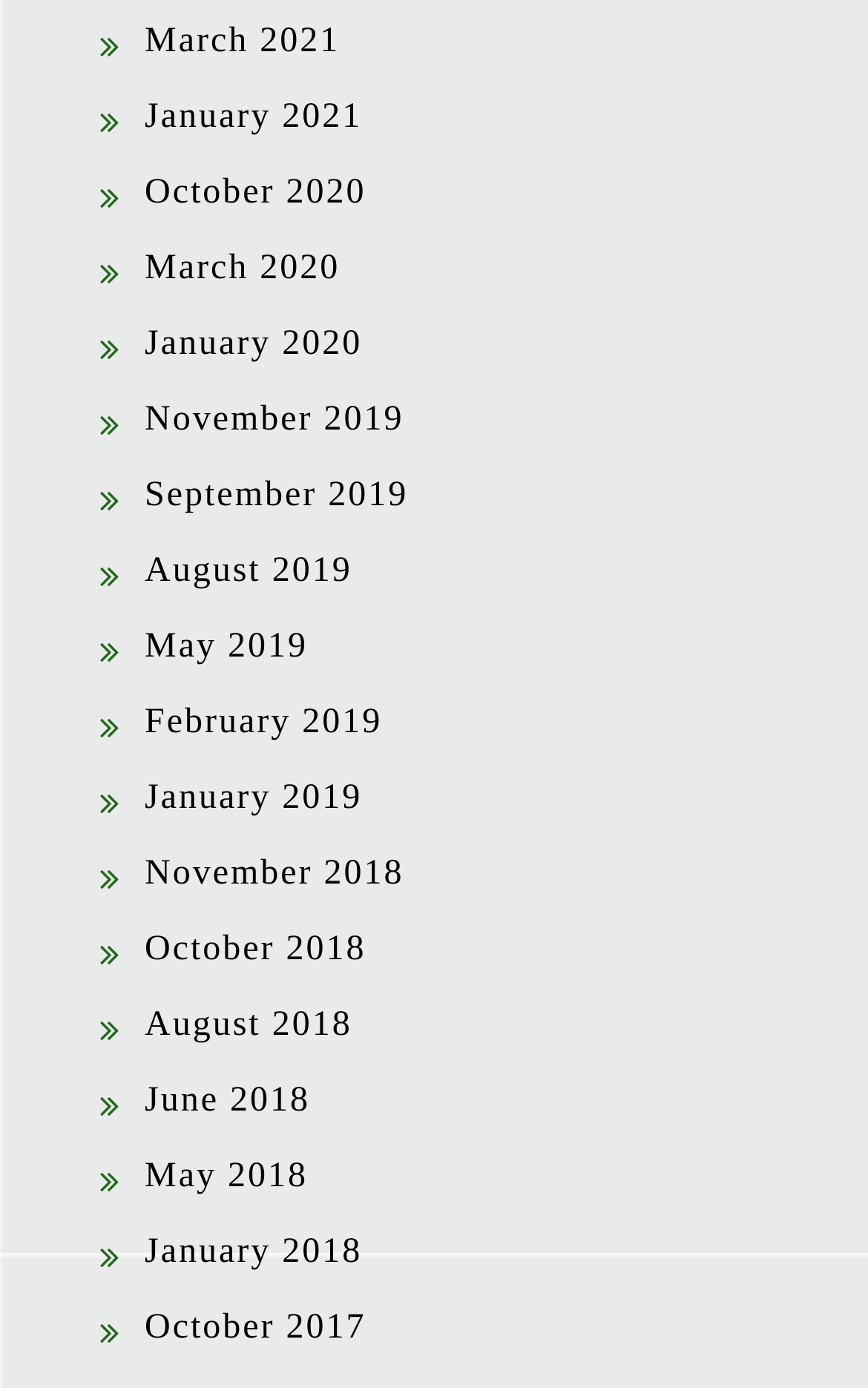How many links are related to the year 2019?
Using the image as a reference, give a one-word or short phrase answer.

3